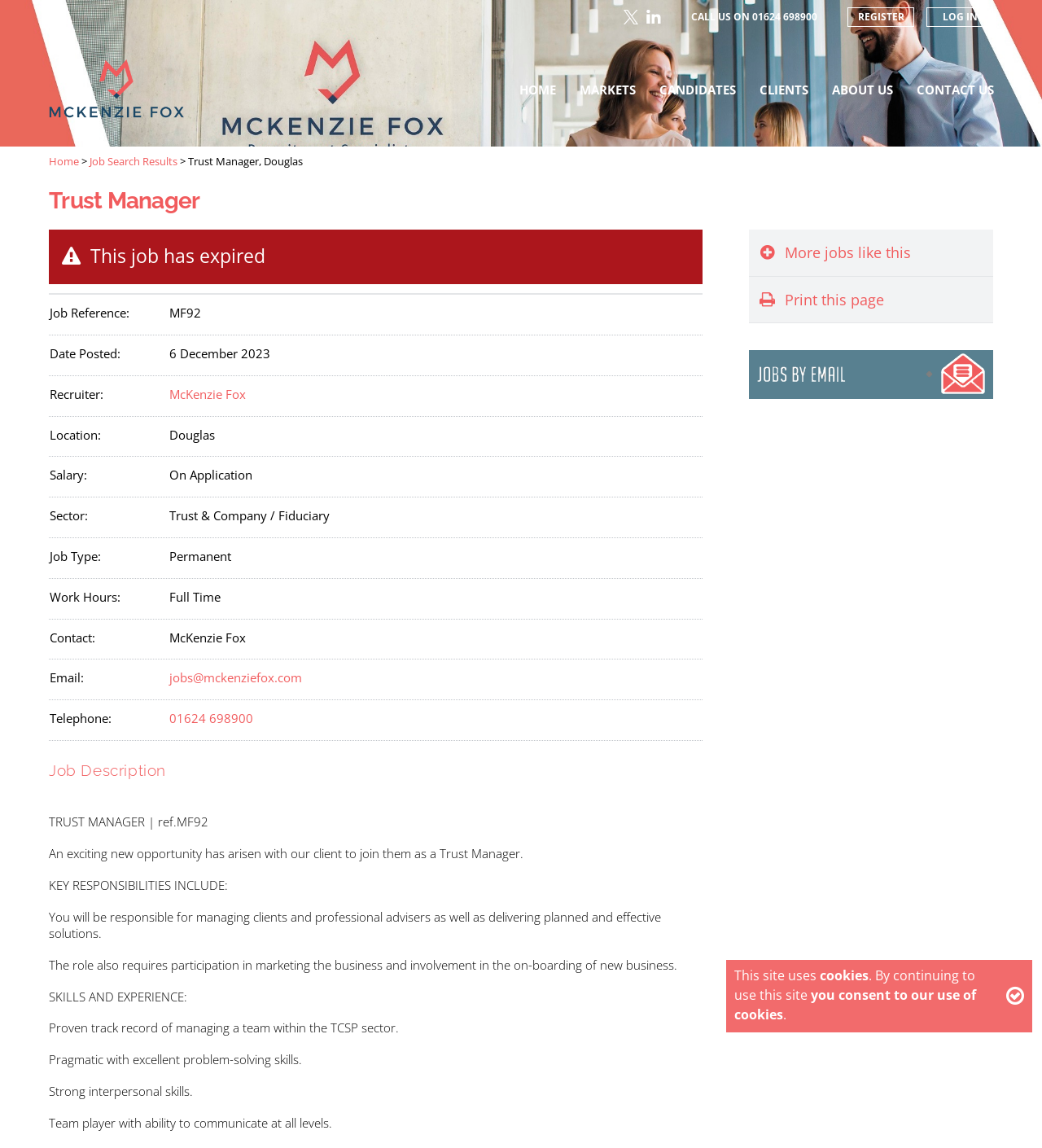What is the company name of the recruiter?
Using the screenshot, give a one-word or short phrase answer.

McKenzie Fox Limited